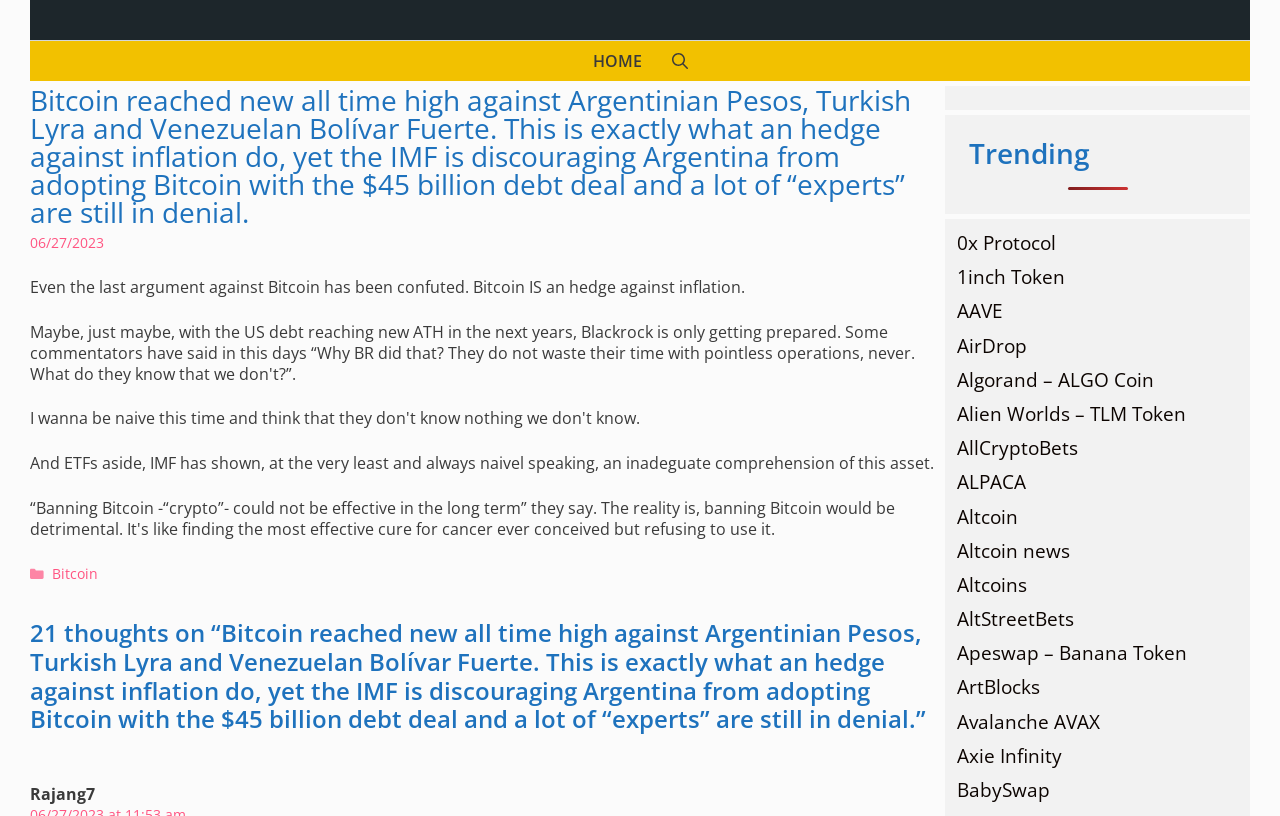Using the given description, provide the bounding box coordinates formatted as (top-left x, top-left y, bottom-right x, bottom-right y), with all values being floating point numbers between 0 and 1. Description: Apeswap – Banana Token

[0.748, 0.785, 0.927, 0.816]